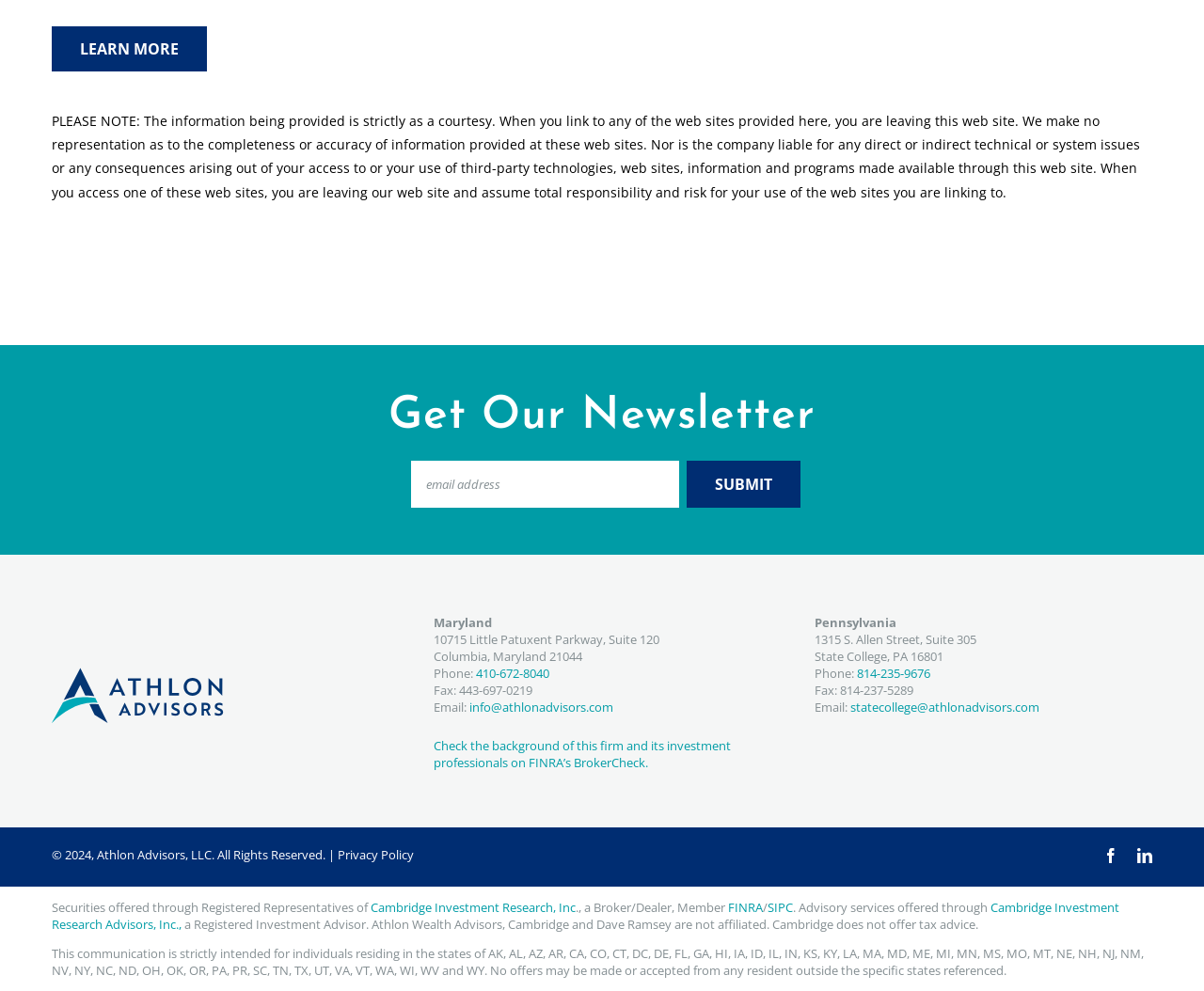Identify the bounding box of the UI element described as follows: "Cambridge Investment Research, Inc". Provide the coordinates as four float numbers in the range of 0 to 1 [left, top, right, bottom].

[0.308, 0.907, 0.478, 0.924]